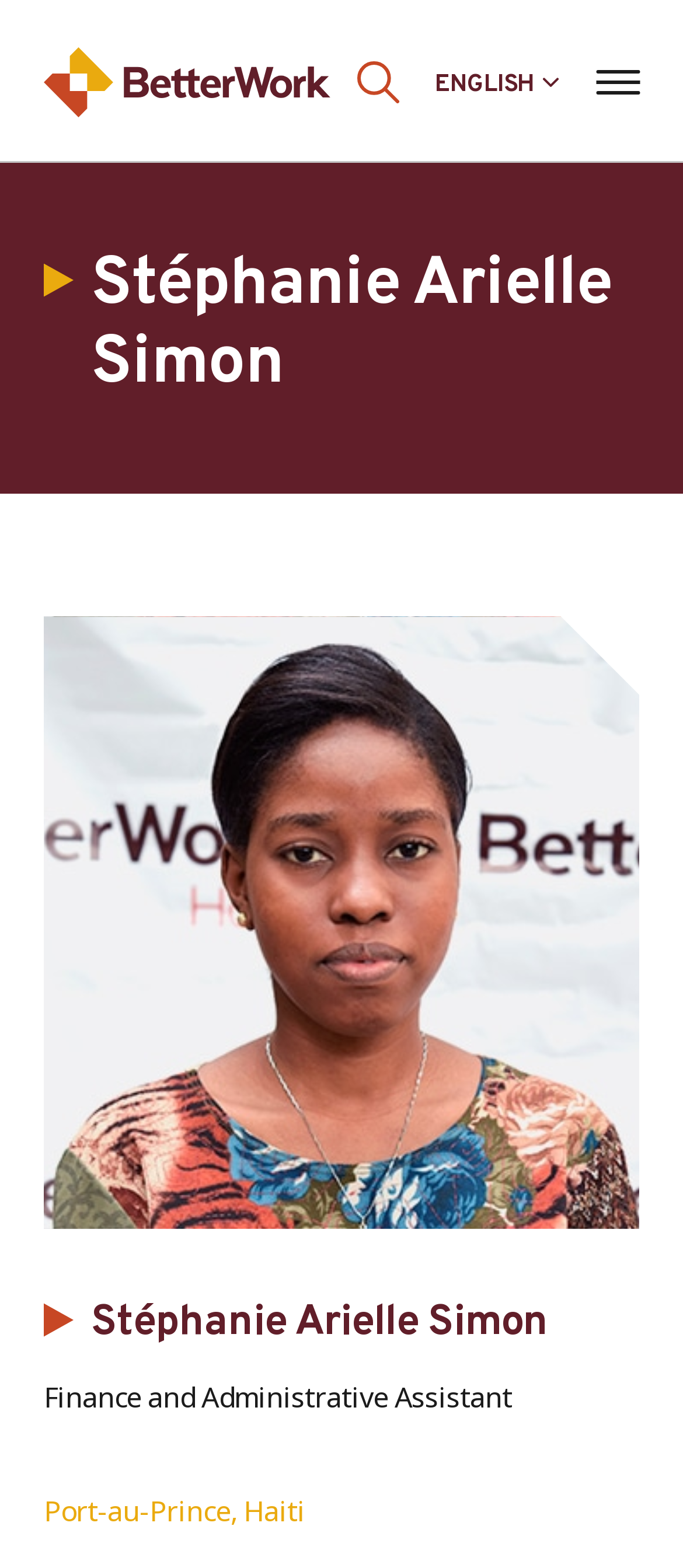Provide a one-word or short-phrase answer to the question:
How many headings are there with Stéphanie Arielle Simon's name?

2